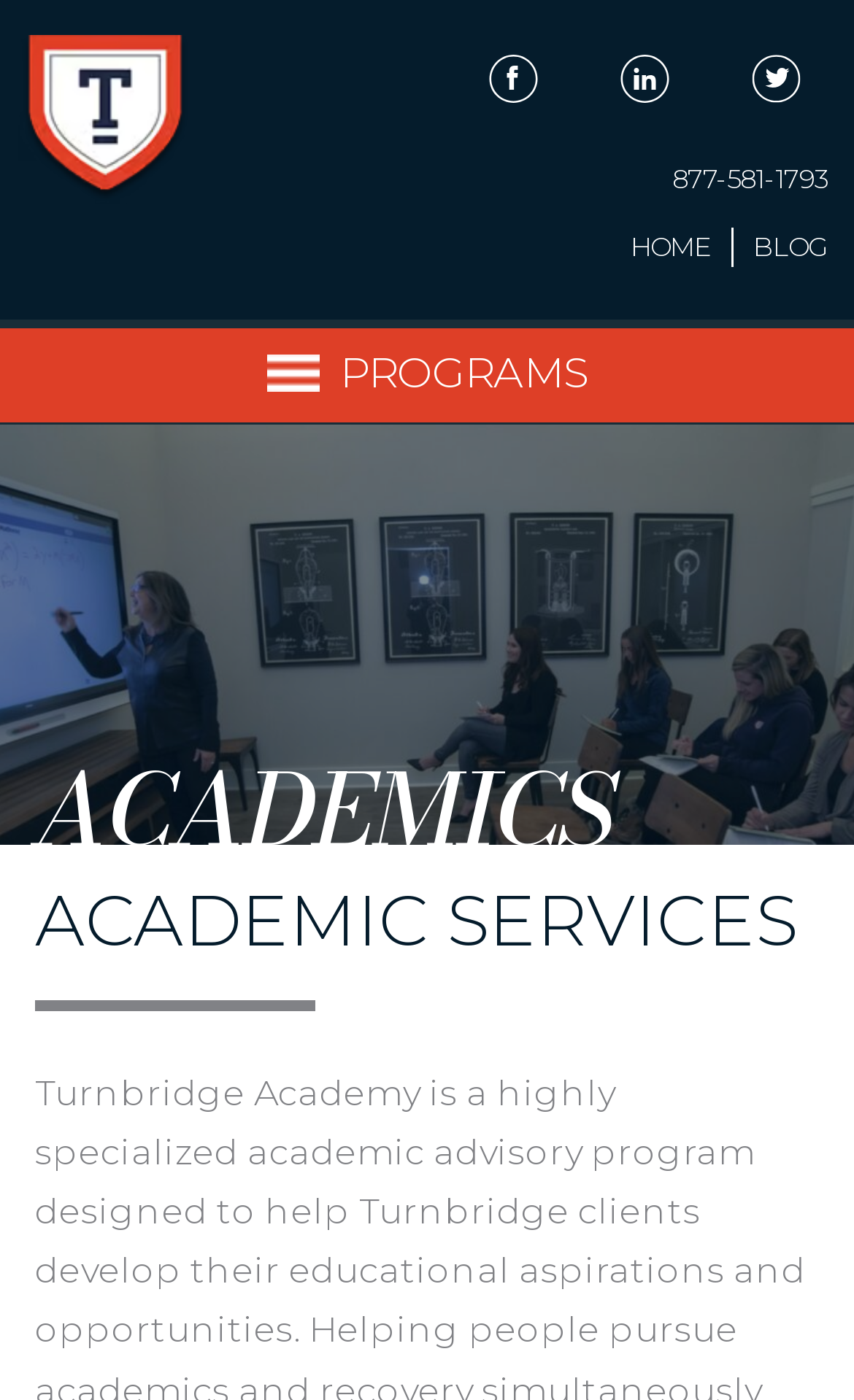Articulate a detailed summary of the webpage's content and design.

The webpage is about Turnbridge Academy, an academic support service for young women in rehab. At the top of the page, there is a header section with three social media links, Facebook, LinkedIn, and Twitter, each accompanied by its respective icon. These links are positioned horizontally, with Facebook on the left, LinkedIn in the middle, and Twitter on the right. Below these links, there is a phone number, 877-581-1793, displayed prominently.

In the main navigation menu, there are three main links: HOME, BLOG, and PROGRAMS. The PROGRAMS link is a dropdown menu, which is currently collapsed. The HOME link is accompanied by a small icon.

Further down the page, there is a prominent heading that reads "ACADEMIC SERVICES". This heading is likely a main section title, indicating that the page will discuss the academic services offered by Turnbridge Academy.